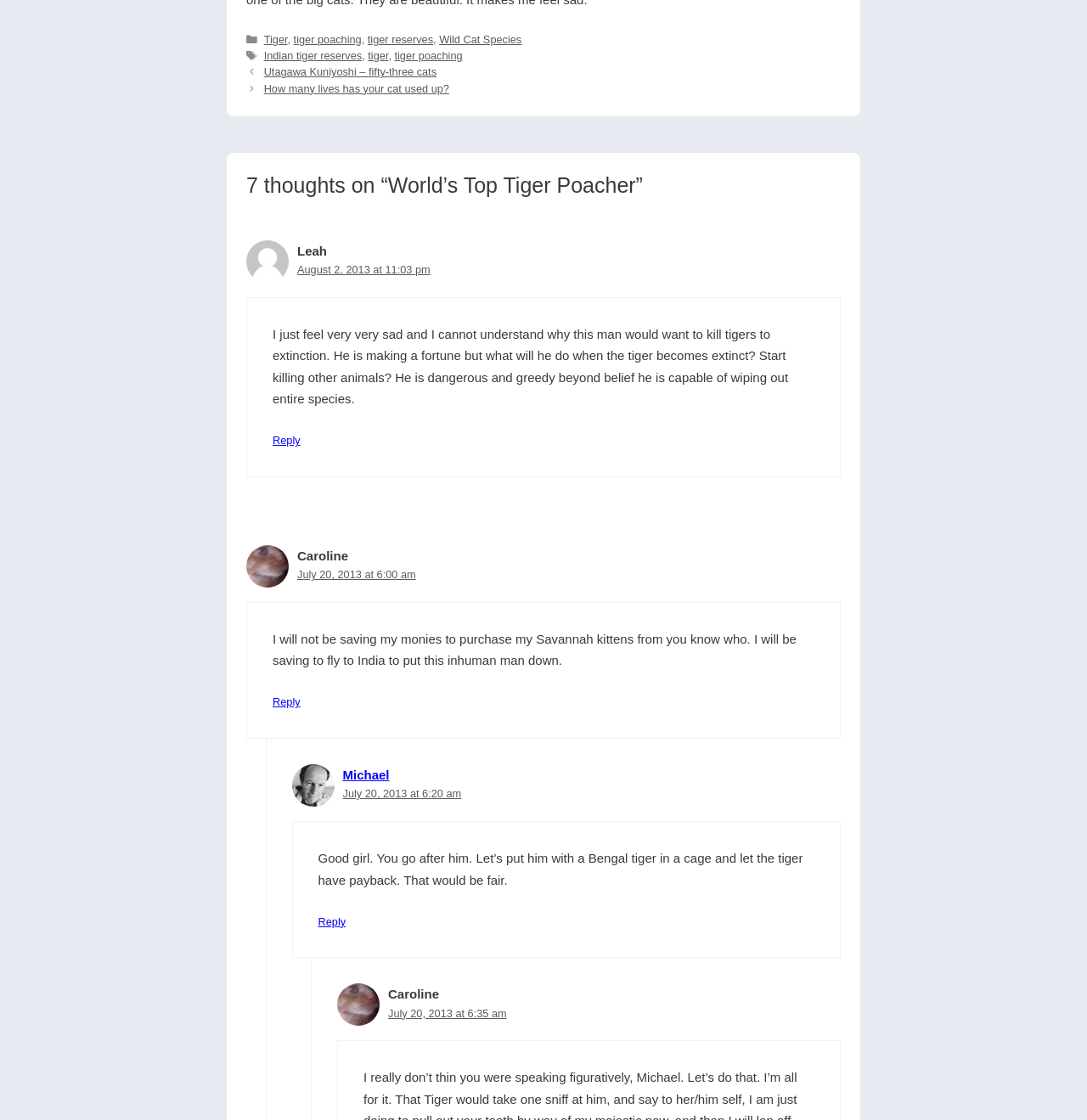Refer to the image and provide a thorough answer to this question:
What is the category of the post 'Utagawa Kuniyoshi – fifty-three cats'?

The post 'Utagawa Kuniyoshi – fifty-three cats' is listed under the 'Posts' navigation, and the category 'Wild Cat Species' is mentioned in the footer section, which suggests that the post is related to this category.